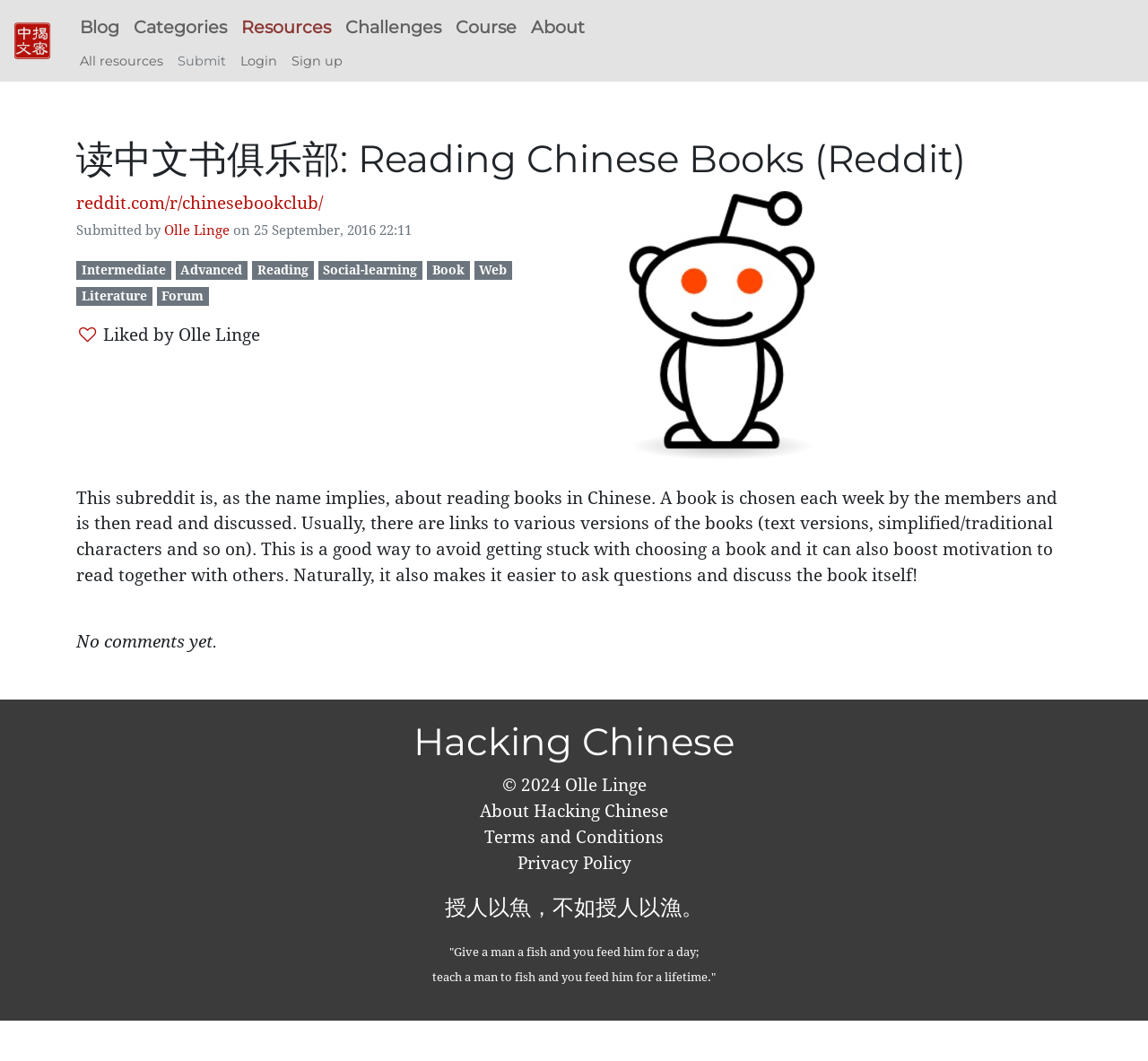Give a concise answer using one word or a phrase to the following question:
What is the category of the book being discussed?

Intermediate